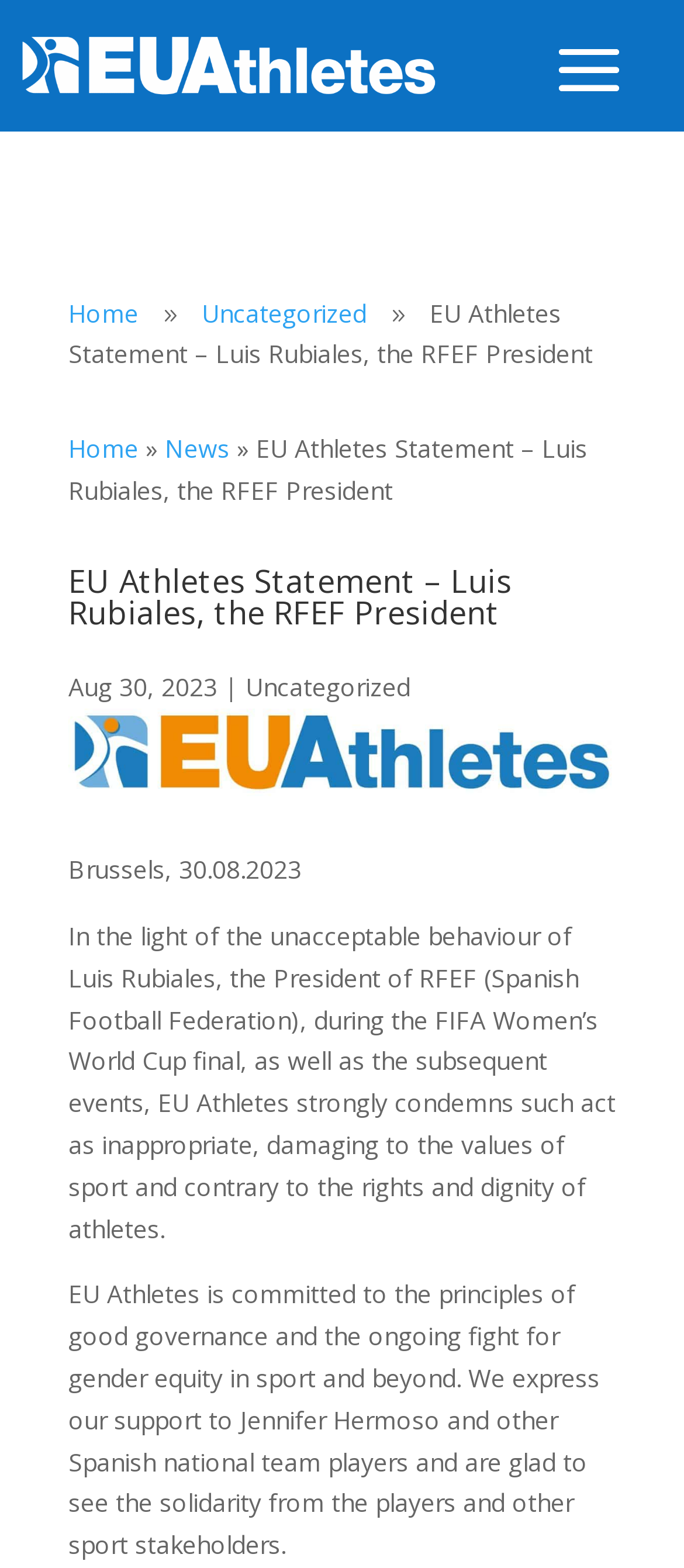Create a full and detailed caption for the entire webpage.

The webpage appears to be a statement from EU Athletes regarding Luis Rubiales, the President of the Spanish Football Federation. At the top left of the page, there is a link to the homepage, followed by a link to the "Uncategorized" section. Below these links, there is a heading that reads "EU Athletes Statement – Luis Rubiales, the RFEF President". 

To the right of the heading, there is a date "Aug 30, 2023" followed by a vertical line and a link to the "Uncategorized" section again. Below this, there is a large image that spans almost the entire width of the page. 

Underneath the image, there is a statement from EU Athletes, which begins with "Brussels, 30.08.2023" and condemns the behavior of Luis Rubiales during the FIFA Women's World Cup final. The statement expresses EU Athletes' commitment to good governance and gender equity in sport, and offers support to Jennifer Hermoso and other Spanish national team players.